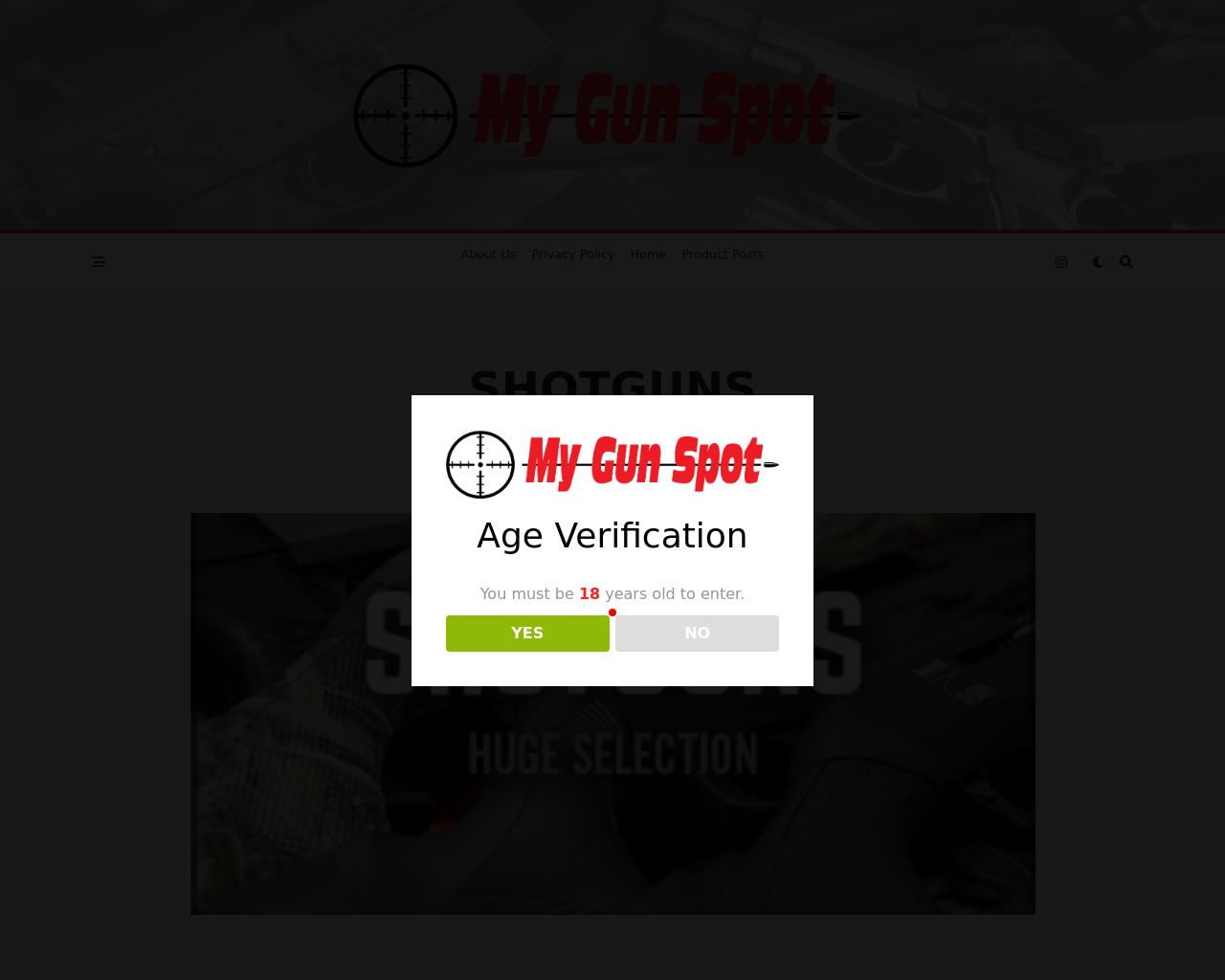Give a complete and precise description of the webpage's appearance.

The webpage appears to be a comprehensive guide to selecting the best home defense shotgun. At the top left corner, there is a logo link with an accompanying image. Next to the logo, there are several navigation links, including "About Us", "Privacy Policy", "Home", "Product Posts", and more. 

On the top right corner, there are three buttons with icons, possibly representing social media or search functions. Below the navigation links, there is a large header section with the title "SHOTGUNS" in bold font. Within this section, there is a link to "Admin" and an image, followed by a link to a specific date, "Apr 17, 2023". 

Below the header section, there is a large image that spans most of the width of the page, with the text "SHOTGUNS" overlaid on it. 

In the middle of the page, there is an age verification section. This section contains an image and a heading with the same text, "Age Verification". Below the heading, there is a paragraph of text that reads, "You must be 18 years old to enter." This is accompanied by two buttons, "YES" and "NO", which likely allow users to confirm their age.